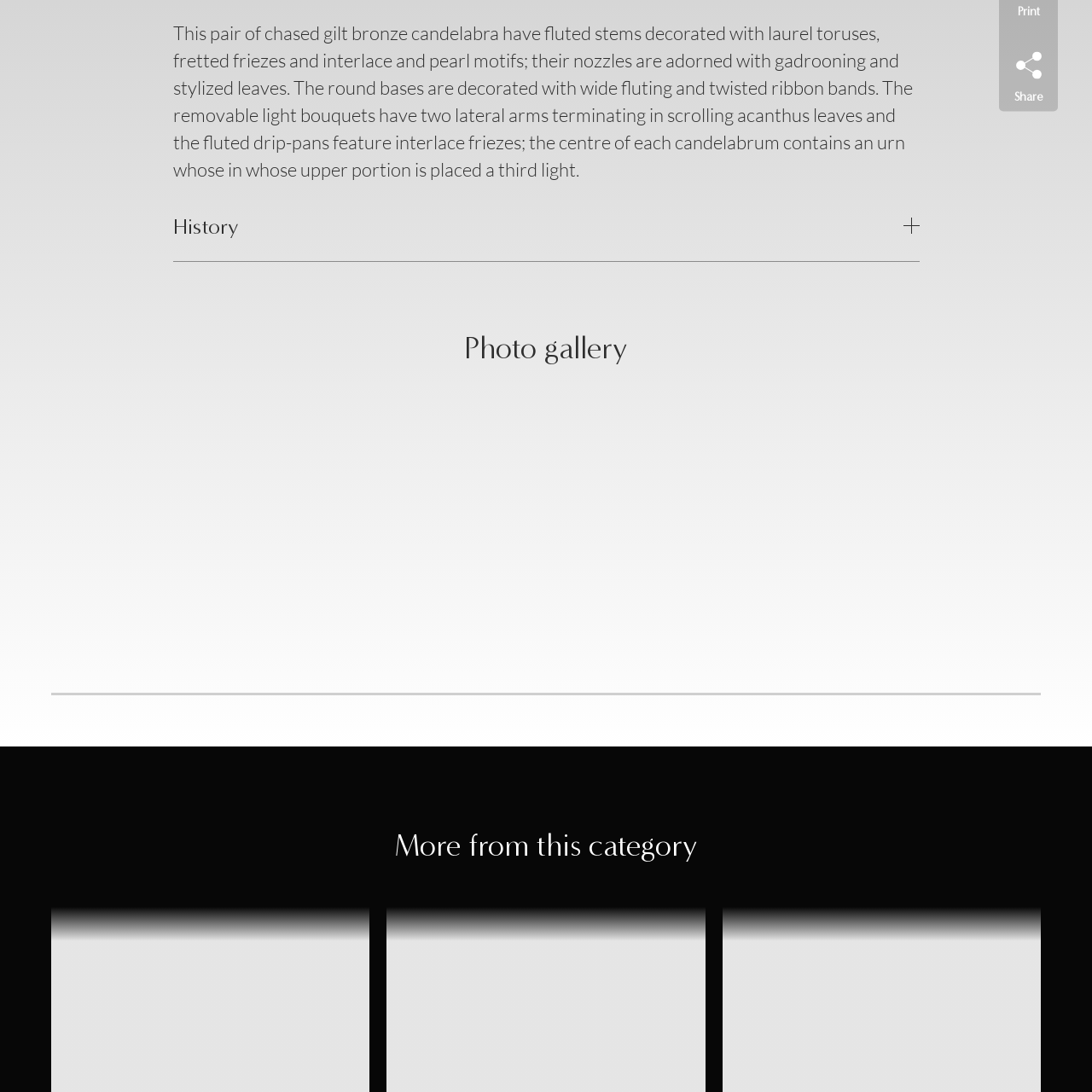Provide an elaborate description of the image marked by the red boundary.

The image displays a pair of ornate chased gilt bronze candelabra, featuring elegantly fluted stems embellished with laurel toruses, intricately designed friezes, and delicate interlace and pearl motifs. Each candelabrum is topped with nozzles that showcase a gadrooned design alongside stylized leaves, contributing to their luxurious appearance. The round bases are uniquely decorated with broad fluting and twisted ribbon bands, enhancing their aesthetic charm. 

The candelabras are designed with removable light bouquets that feature two lateral arms, elegantly curving into scrolling acanthus leaves. The fluted drip-pans are adorned with interlace friezes, showcasing meticulous craftsmanship. At the center of each piece lies an urn, which serves as a decorative element, housing a third light in its upper portion. These remarkable items exemplify exquisite artistry and historical significance, making them stunning focal points in any setting.